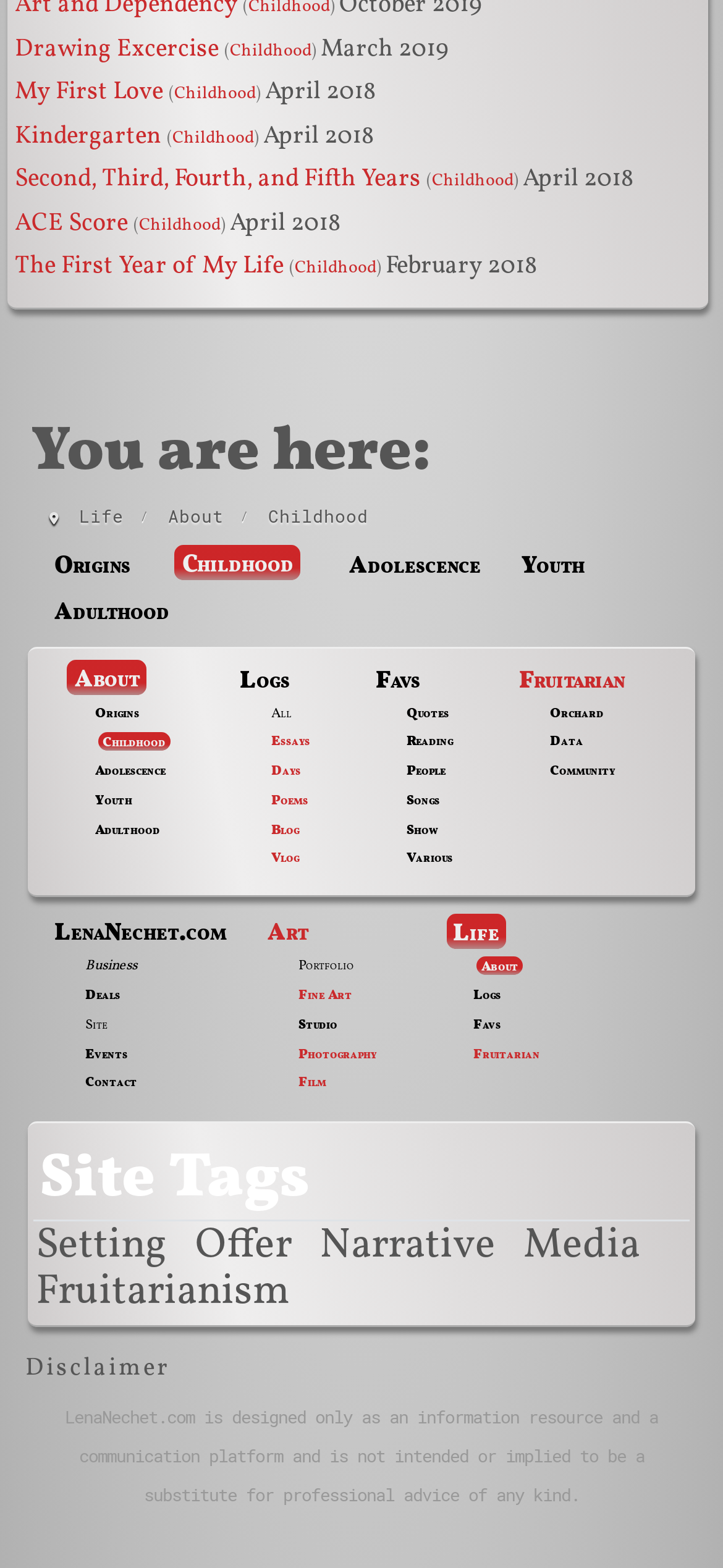Find and provide the bounding box coordinates for the UI element described with: "Fine Art".

[0.413, 0.629, 0.487, 0.64]